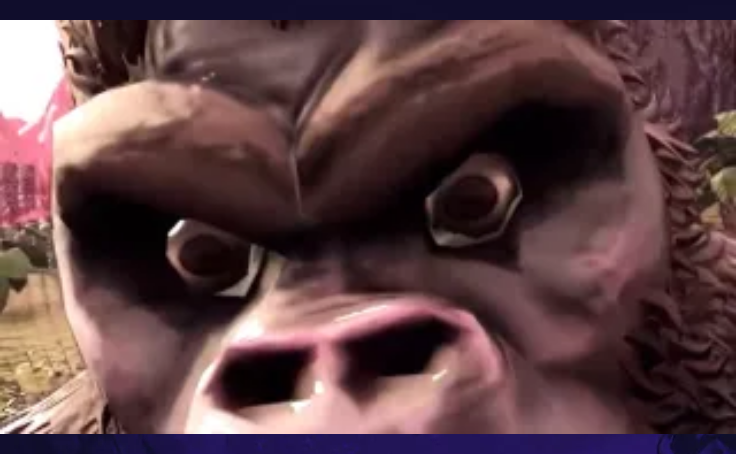Respond with a single word or phrase:
What has the game received criticism for?

Low production values and lack of creativity